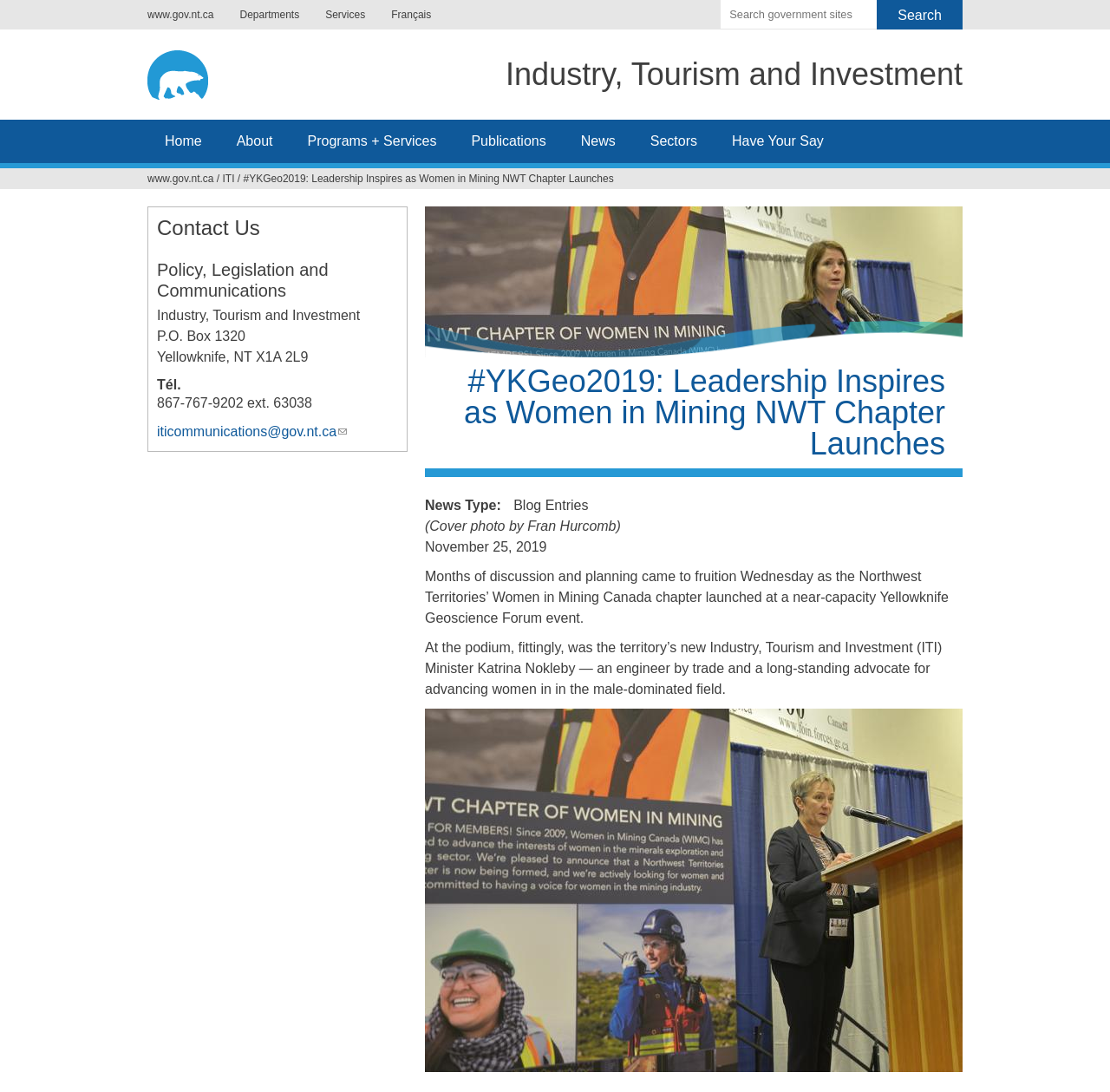Respond to the following question with a brief word or phrase:
What is the main topic of this webpage?

Women in Mining NWT Chapter Launch